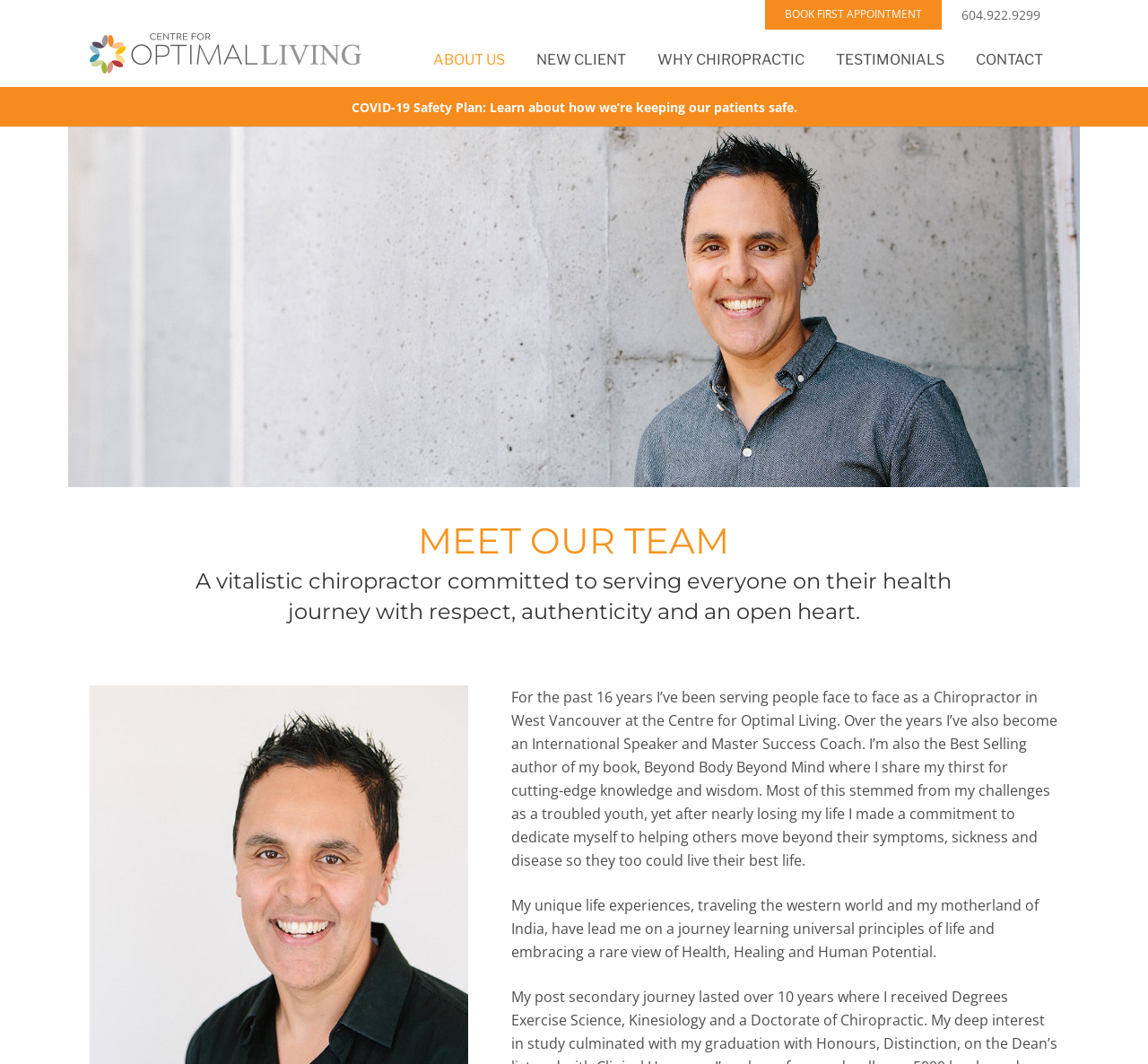What is the phone number of the Centre for Optimal Living? Using the information from the screenshot, answer with a single word or phrase.

604.922.9299